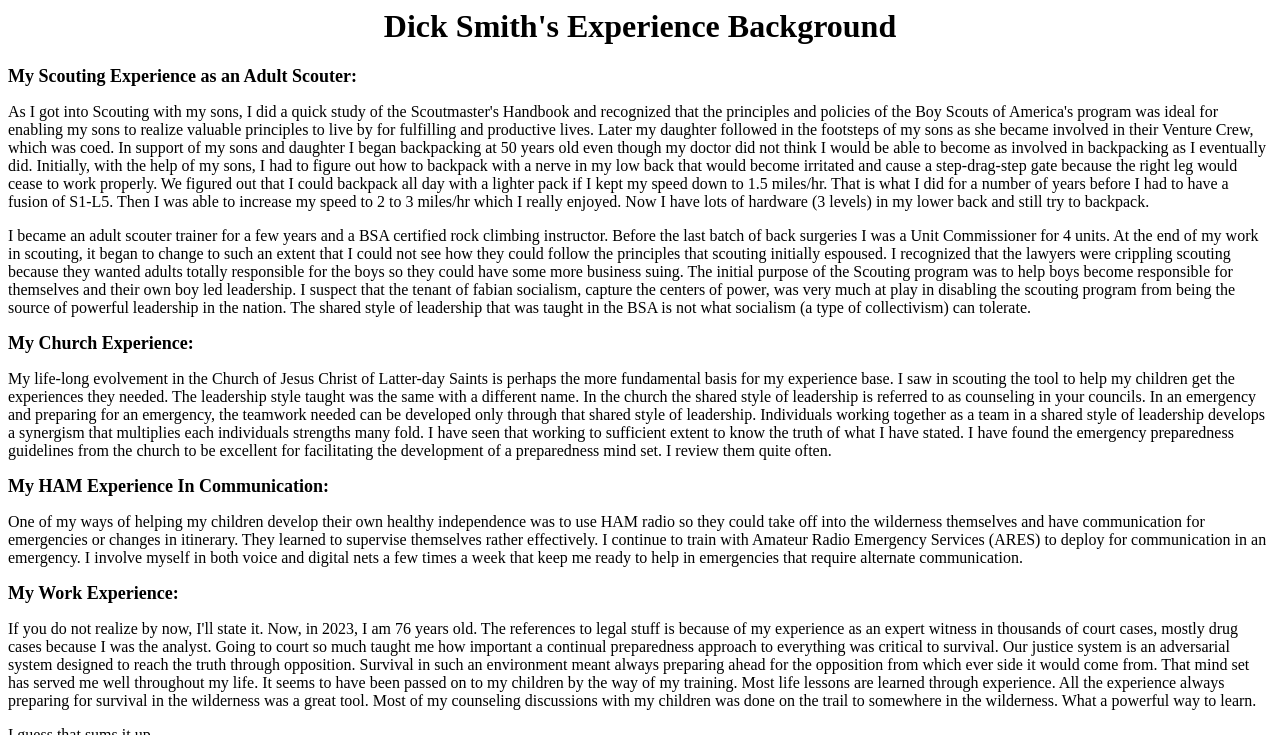What is the author's experience in scouting?
Please provide a comprehensive answer to the question based on the webpage screenshot.

Based on the StaticText element with bounding box coordinates [0.006, 0.309, 0.983, 0.431], the author mentions their experience in scouting, including being an adult scouter trainer and a BSA certified rock climbing instructor.